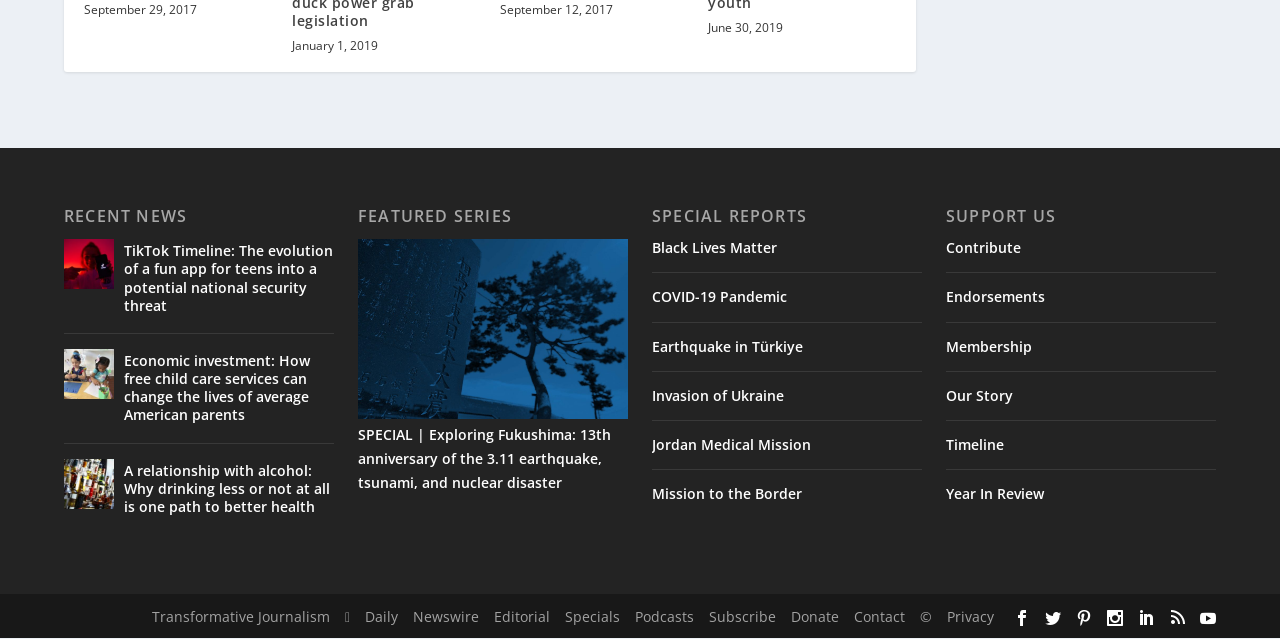Please provide the bounding box coordinates for the element that needs to be clicked to perform the instruction: "Learn about Black Lives Matter". The coordinates must consist of four float numbers between 0 and 1, formatted as [left, top, right, bottom].

[0.509, 0.352, 0.607, 0.382]